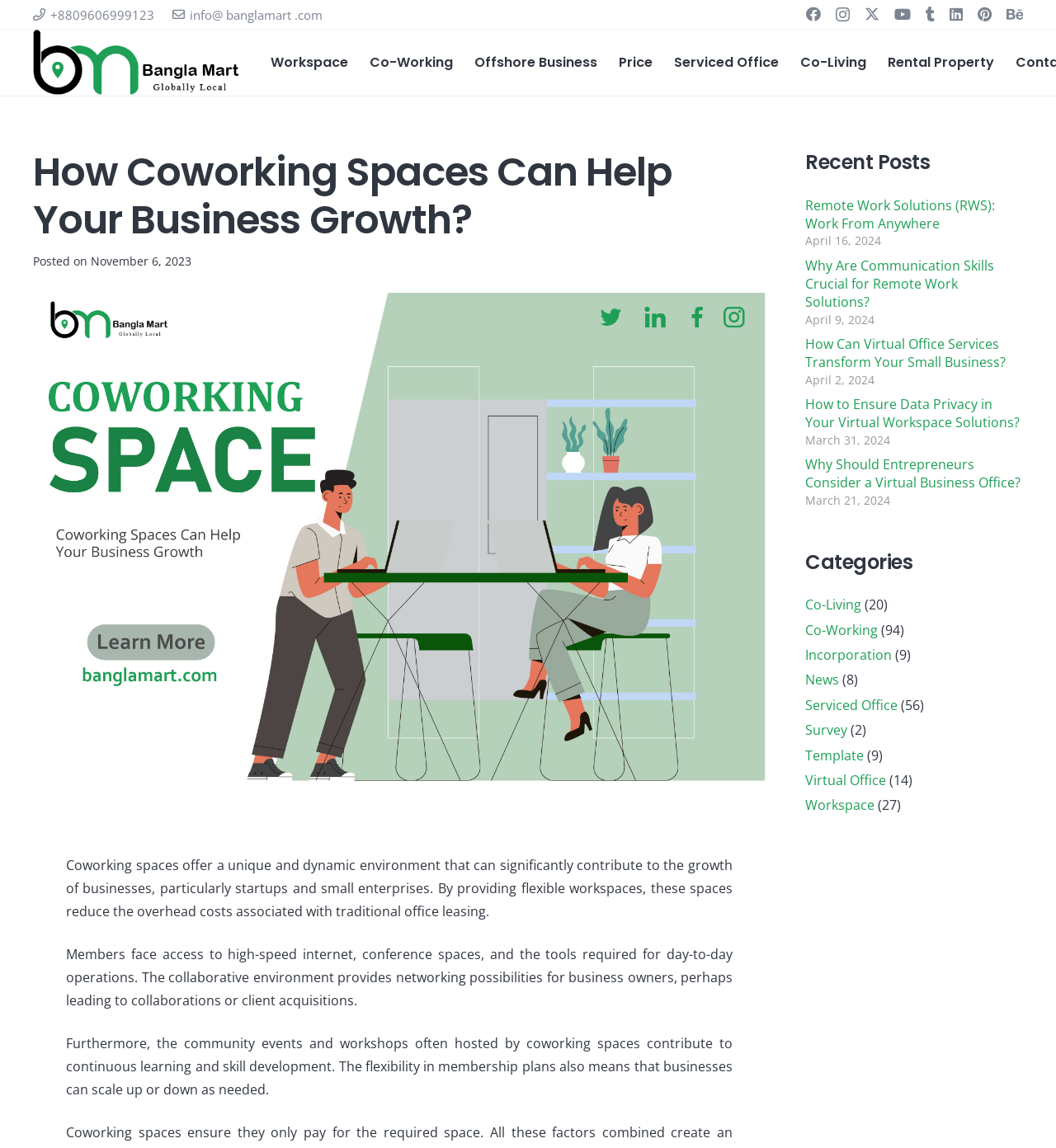Specify the bounding box coordinates of the element's area that should be clicked to execute the given instruction: "Read the recent post 'Remote Work Solutions (RWS): Work From Anywhere'". The coordinates should be four float numbers between 0 and 1, i.e., [left, top, right, bottom].

[0.762, 0.171, 0.942, 0.203]